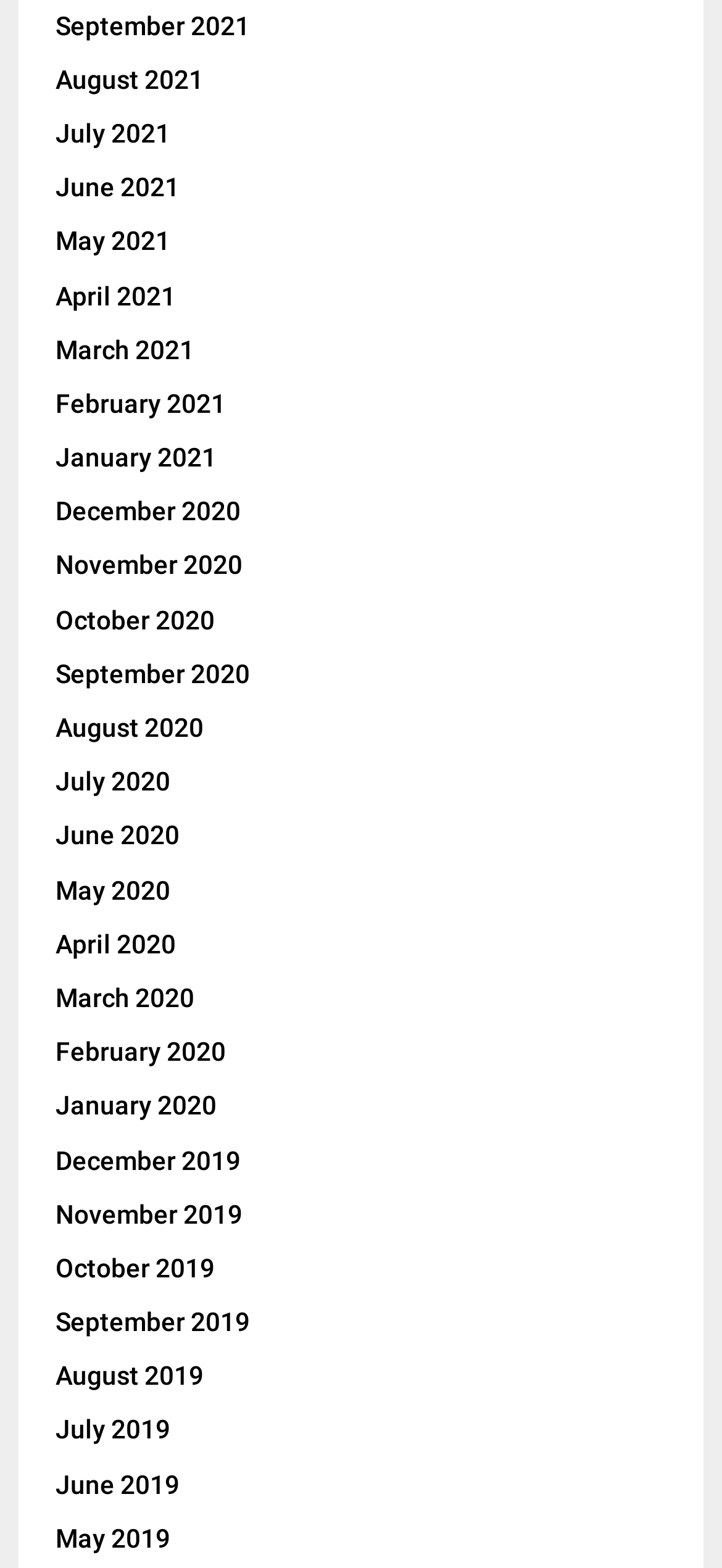Determine the bounding box coordinates of the section to be clicked to follow the instruction: "check December 2020". The coordinates should be given as four float numbers between 0 and 1, formatted as [left, top, right, bottom].

[0.077, 0.317, 0.333, 0.336]